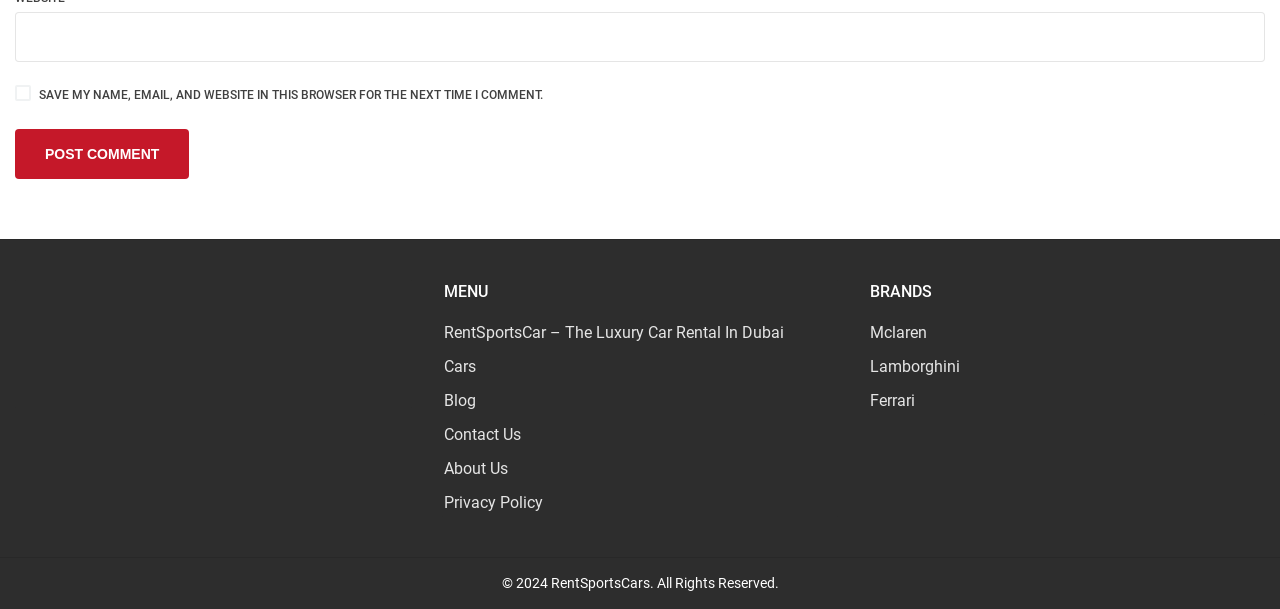Please determine the bounding box coordinates of the element to click on in order to accomplish the following task: "Enter website name". Ensure the coordinates are four float numbers ranging from 0 to 1, i.e., [left, top, right, bottom].

[0.012, 0.019, 0.988, 0.101]